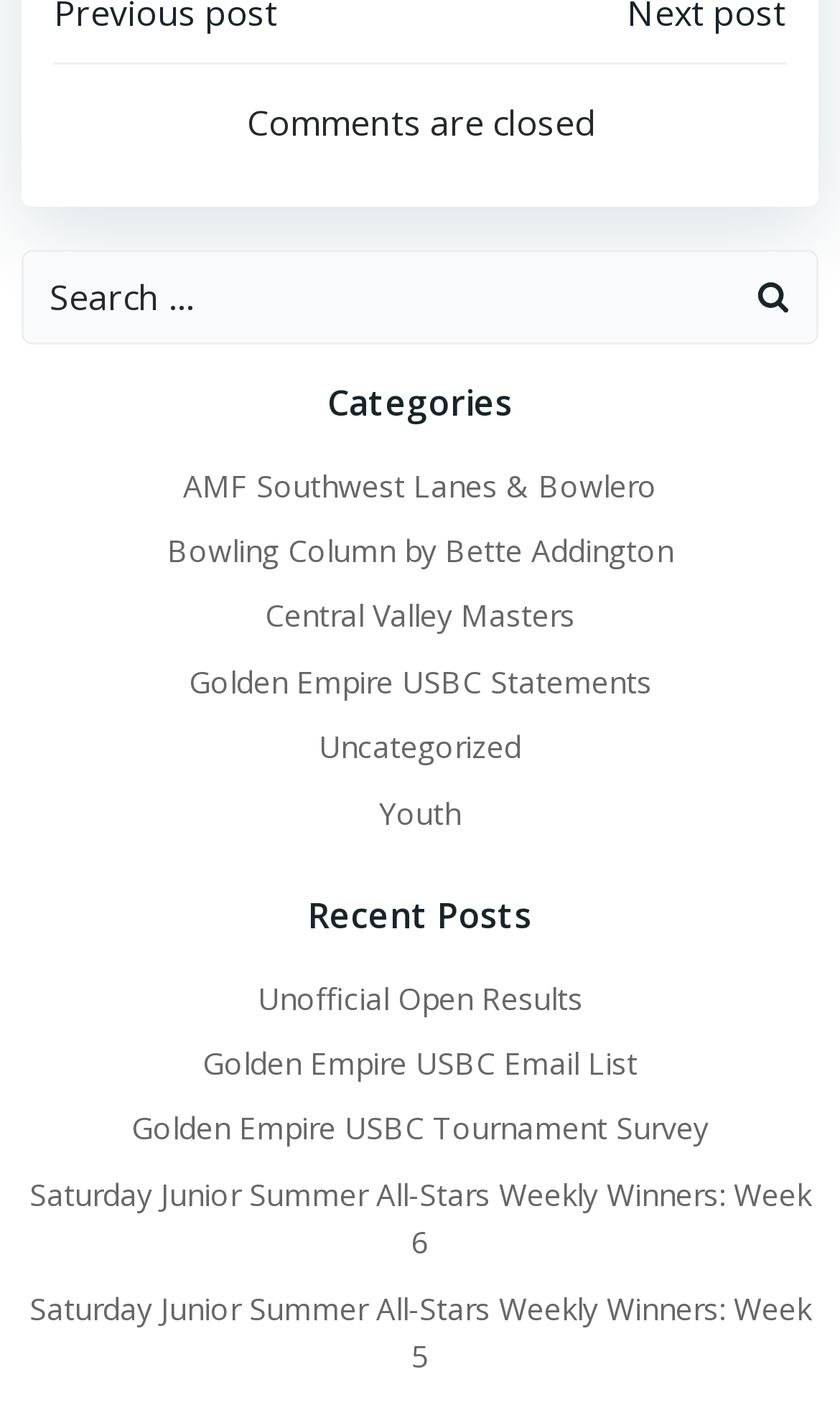Determine the bounding box coordinates of the section I need to click to execute the following instruction: "Click on the search button". Provide the coordinates as four float numbers between 0 and 1, i.e., [left, top, right, bottom].

[0.869, 0.179, 0.972, 0.243]